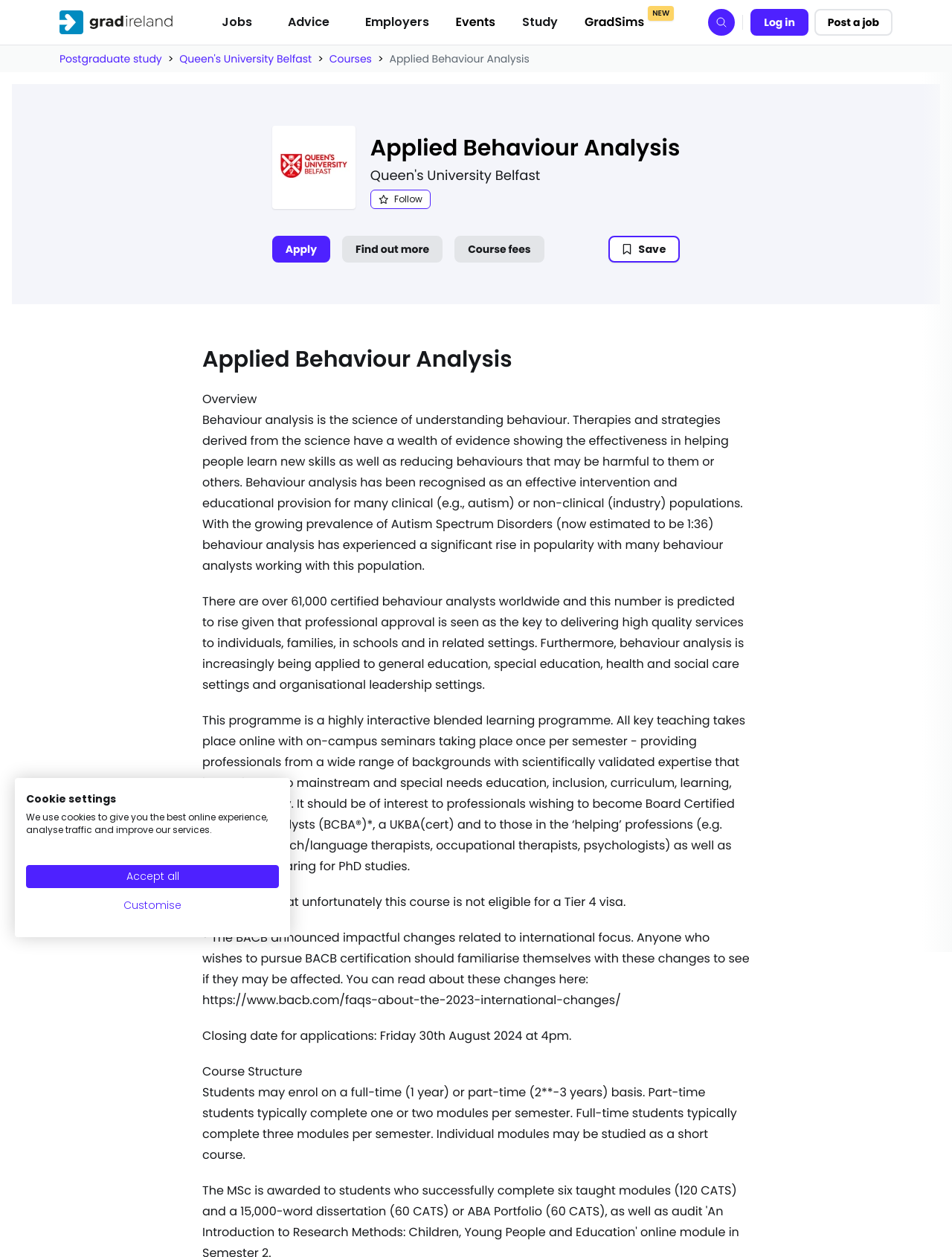Write an extensive caption that covers every aspect of the webpage.

This webpage is about Applied Behaviour Analysis, a science that understands behaviour and develops therapies and strategies to help people learn new skills and reduce harmful behaviours. The page has a navigation menu at the top with links to "Jobs", "Advice", "Employers", "Events", "Study", and "Search". On the top right, there are links to "Log in" and "Post a job".

Below the navigation menu, there is a section with a link to "Postgraduate study" and an image. Next to it, there is a link to "Queen's University Belfast" and a button to "Follow". 

The main content of the page is divided into sections. The first section has a heading "Applied Behaviour Analysis" and an overview of the science, its effectiveness, and its growing popularity. The text explains how behaviour analysis is used in various settings, including education, health, and social care.

The next section describes a programme in Applied Behaviour Analysis, which is a highly interactive blended learning programme. The programme is designed for professionals from various backgrounds who want to become Board Certified Behaviour Analysts or work in related fields. The section also mentions that the course is not eligible for a Tier 4 visa and provides information about certification changes.

Further down, there is a section with information about the course structure, including the option to enrol full-time or part-time. The page also has a section with cookie settings, where users can choose to accept all cookies or customize their settings.

Throughout the page, there are various links and buttons, including links to specific courses, a "Save" button, and an "Apply" button. The page also has several images, including a logo for "gradireland" at the top left.